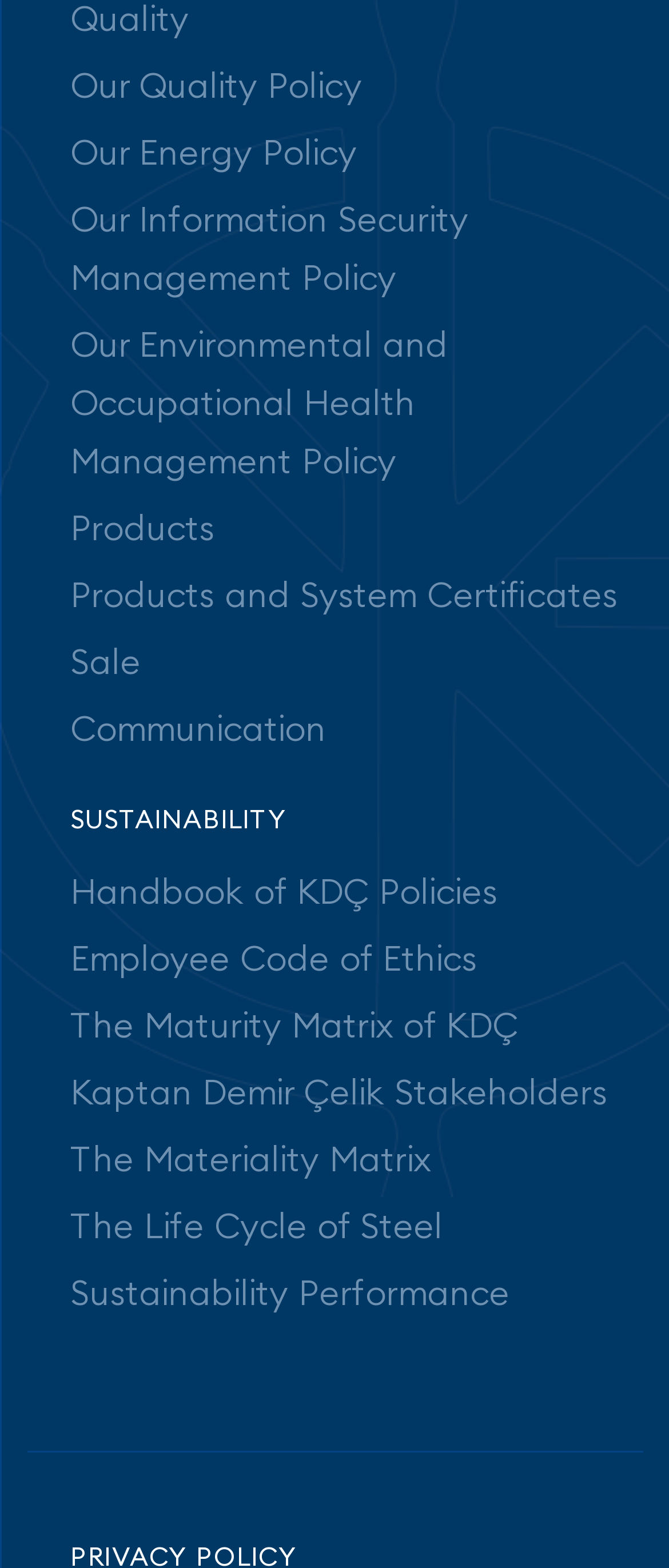Determine the bounding box coordinates of the clickable region to carry out the instruction: "Learn about Sustainability".

[0.105, 0.51, 0.962, 0.534]